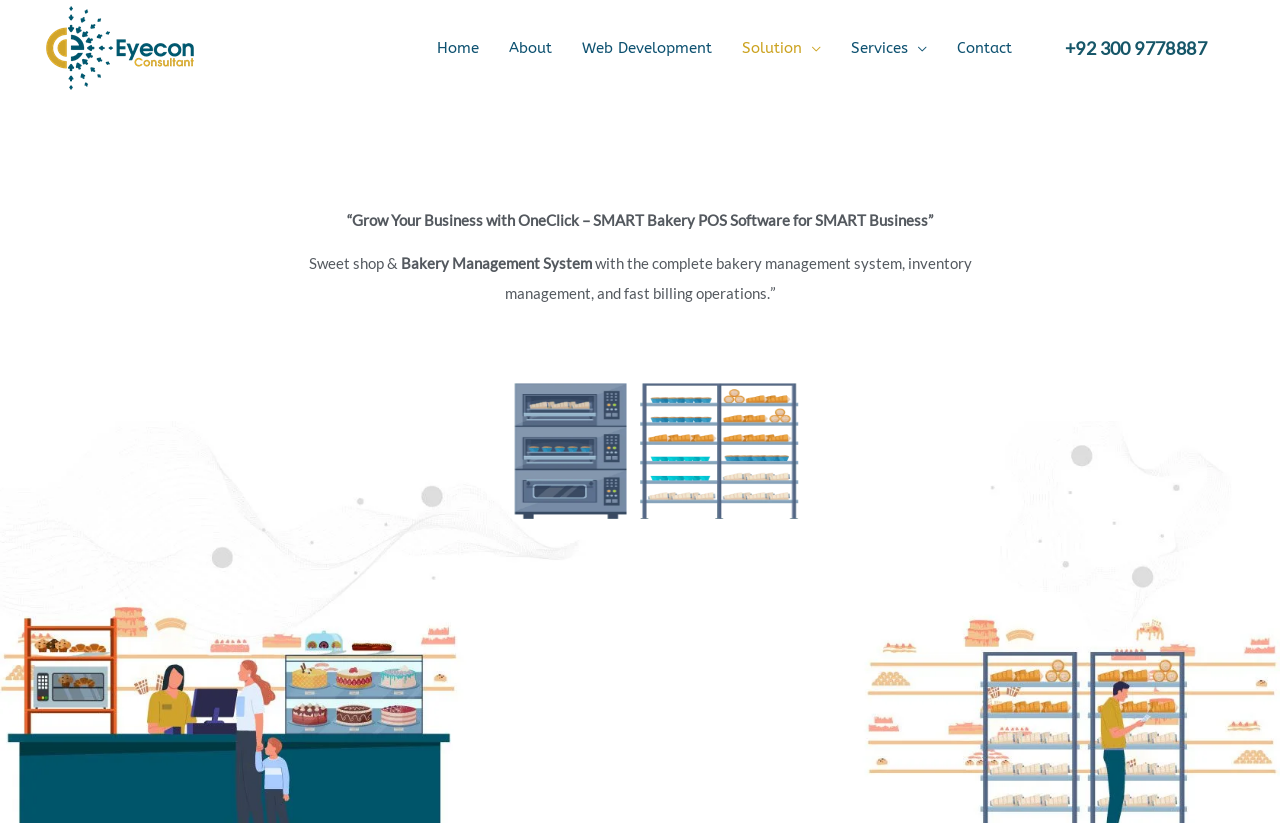Offer a detailed explanation of the webpage layout and contents.

The webpage is about OneClick Sweets & Bakery POS Software, which is a bakery management system that helps businesses grow. At the top left corner, there is a logo of "Eyecon Consultant" with a corresponding link. Below the logo, there is a navigation menu with links to different sections of the website, including "Home", "About", "Web Development", "Solution", "Services", and "Contact". 

On the right side of the navigation menu, there is a phone number "+92 300 9778887" with a link. 

The main content of the webpage is divided into two sections. On the left side, there is a heading that reads "“Grow Your Business with OneClick – SMART Bakery POS Software for SMART Business”". Below the heading, there are three lines of text: "Sweet shop &", "Bakery Management System", and "with the complete bakery management system, inventory management, and fast billing operations.". 

On the right side of the main content, there is an image of "Sweets and Bakers".